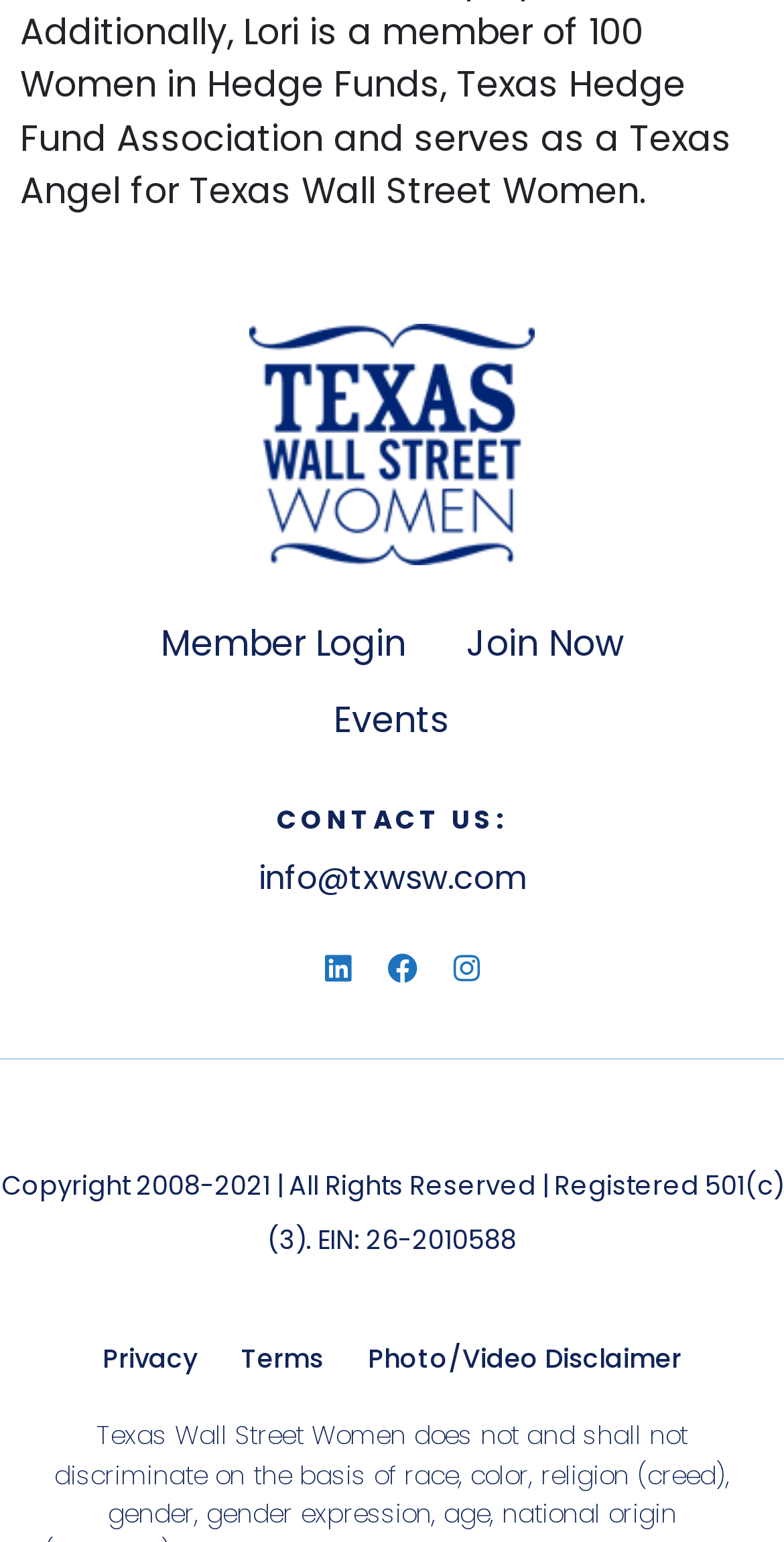Please identify the bounding box coordinates of the region to click in order to complete the given instruction: "login as a member". The coordinates should be four float numbers between 0 and 1, i.e., [left, top, right, bottom].

[0.167, 0.393, 0.556, 0.443]